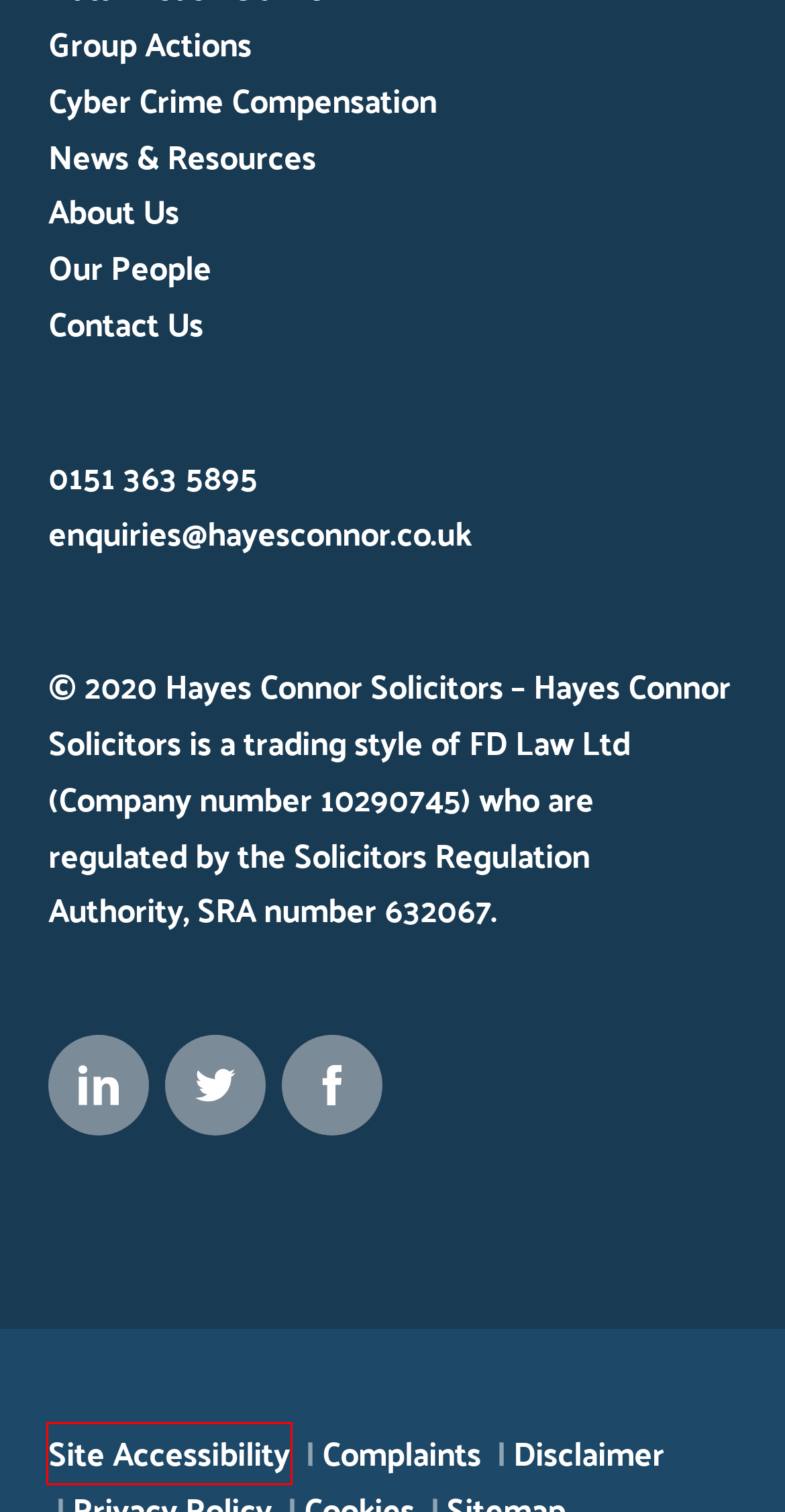You are given a screenshot of a webpage with a red rectangle bounding box around an element. Choose the best webpage description that matches the page after clicking the element in the bounding box. Here are the candidates:
A. Group Actions - Hayes Connor
B. What to do if your data has been stolen in a data breach - Hayes Connor
C. About Us - Hayes Connor
D. Cyber Crime Solicitors - Hayes Connor
E. Site Accessibility - Hayes Connor
F. Complaints - Hayes Connor
G. Disclaimer - Hayes Connor
H. Our People - Hayes Connor

E